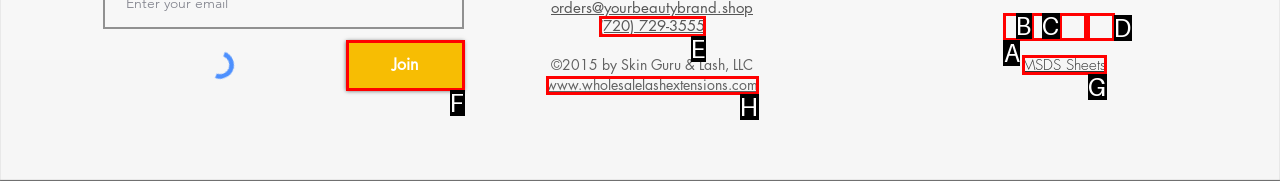Select the proper UI element to click in order to perform the following task: Visit BrandedLASH Pinterest. Indicate your choice with the letter of the appropriate option.

A